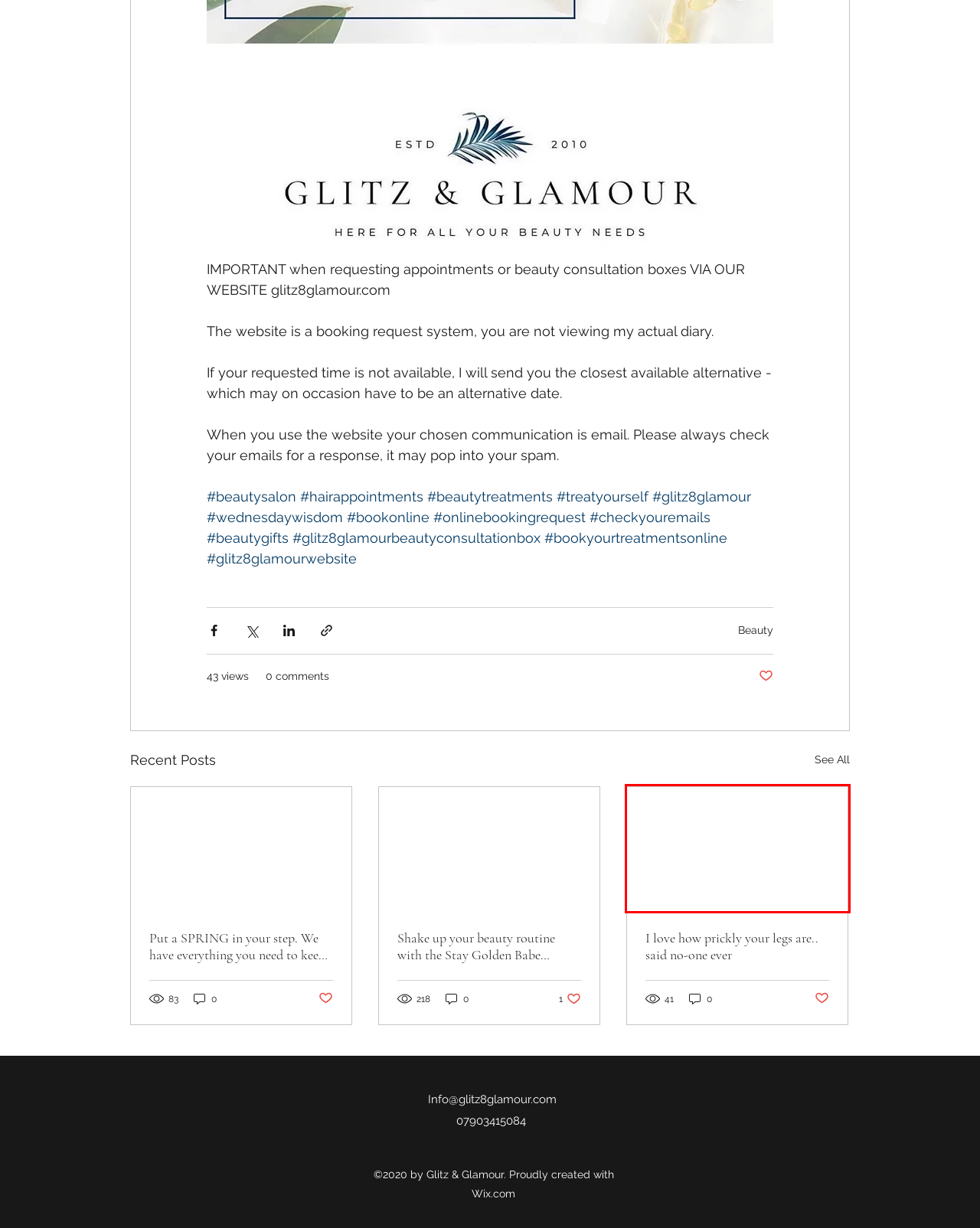Look at the given screenshot of a webpage with a red rectangle bounding box around a UI element. Pick the description that best matches the new webpage after clicking the element highlighted. The descriptions are:
A. #treatyourself
B. I love how prickly your legs are.. said no-one ever
C. #beautytreatments
D. #beautysalon
E. #beautygifts
F. Put a SPRING in your STEP. We have everything you need to keep your FEET looking SWEET
G. Shake up your beauty routine with the Stay Golden Babe tanning range
H. #glitz8glamourbeautyconsultationbox

B